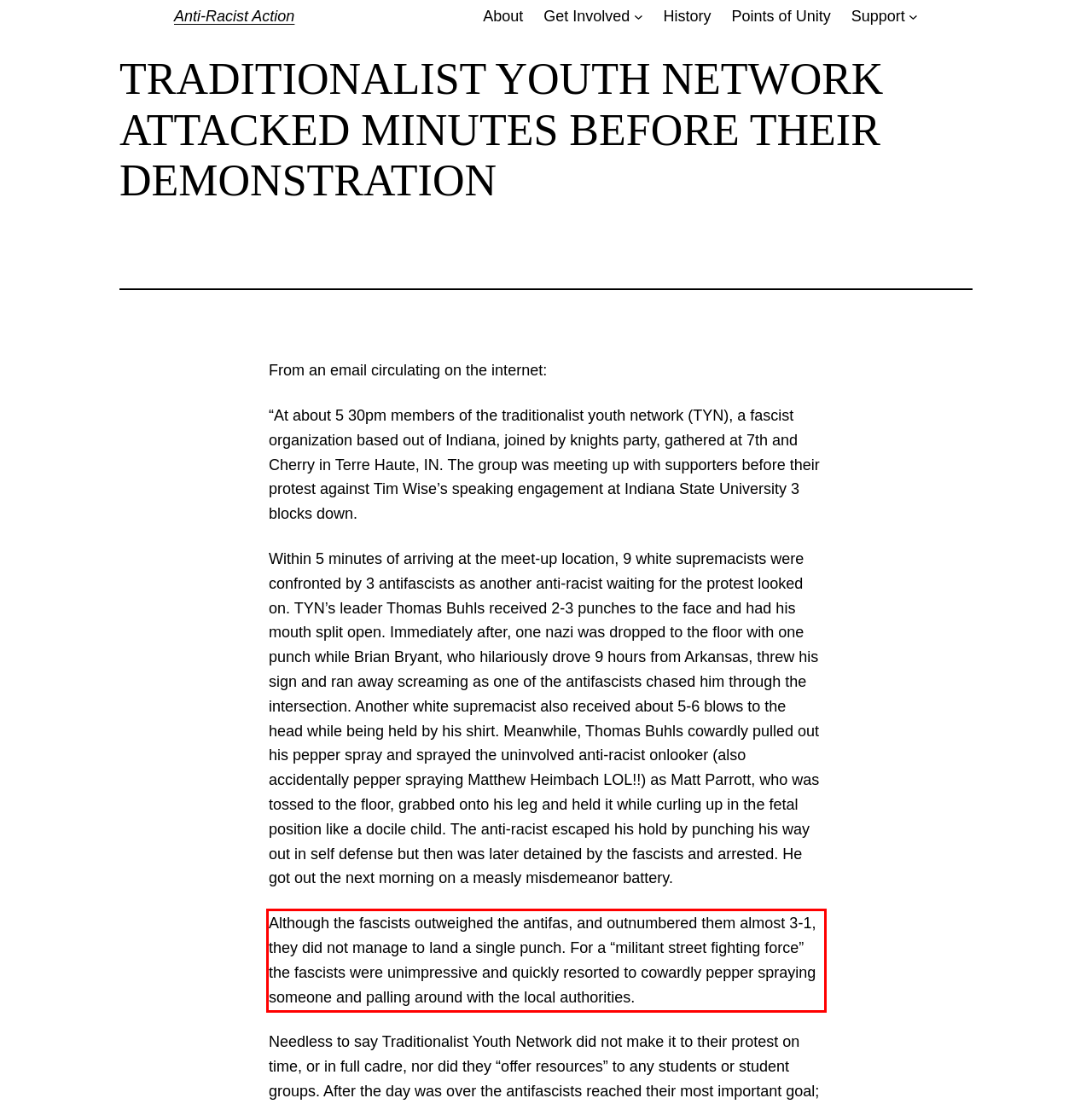With the given screenshot of a webpage, locate the red rectangle bounding box and extract the text content using OCR.

Although the fascists outweighed the antifas, and outnumbered them almost 3-1, they did not manage to land a single punch. For a “militant street fighting force” the fascists were unimpressive and quickly resorted to cowardly pepper spraying someone and palling around with the local authorities.